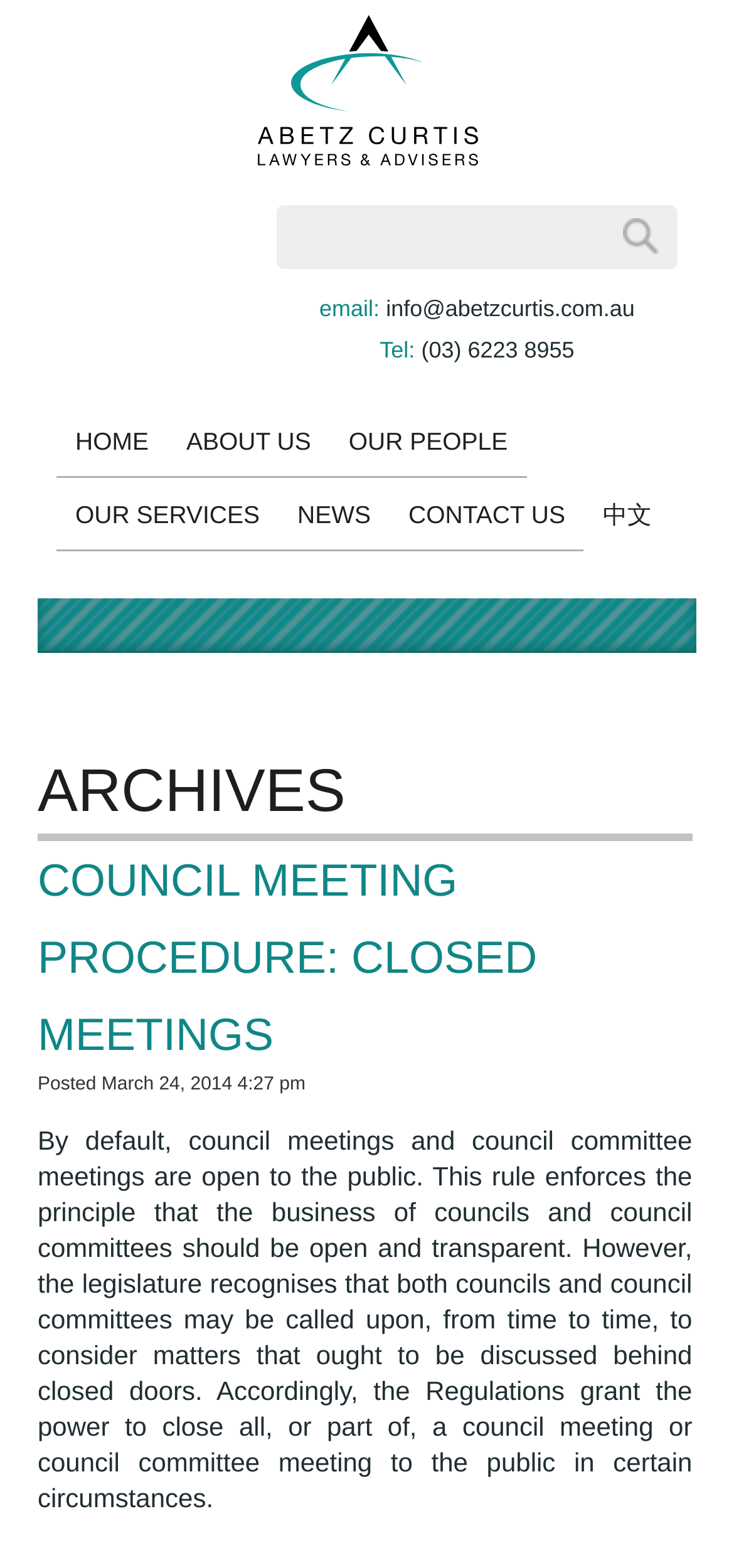Using the description "中文", predict the bounding box of the relevant HTML element.

[0.796, 0.305, 0.914, 0.35]